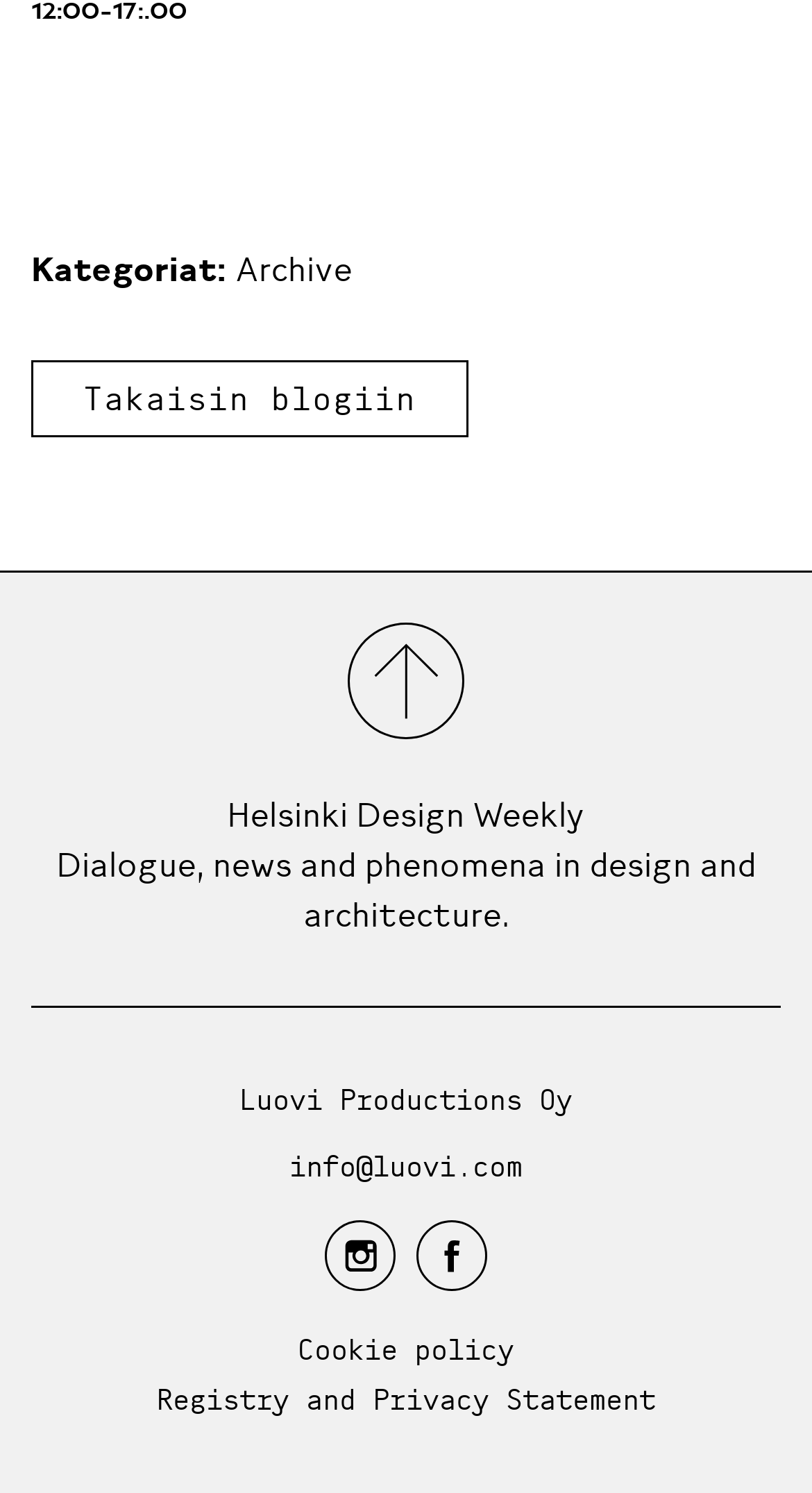Please provide a short answer using a single word or phrase for the question:
What is the purpose of the button?

Unknown